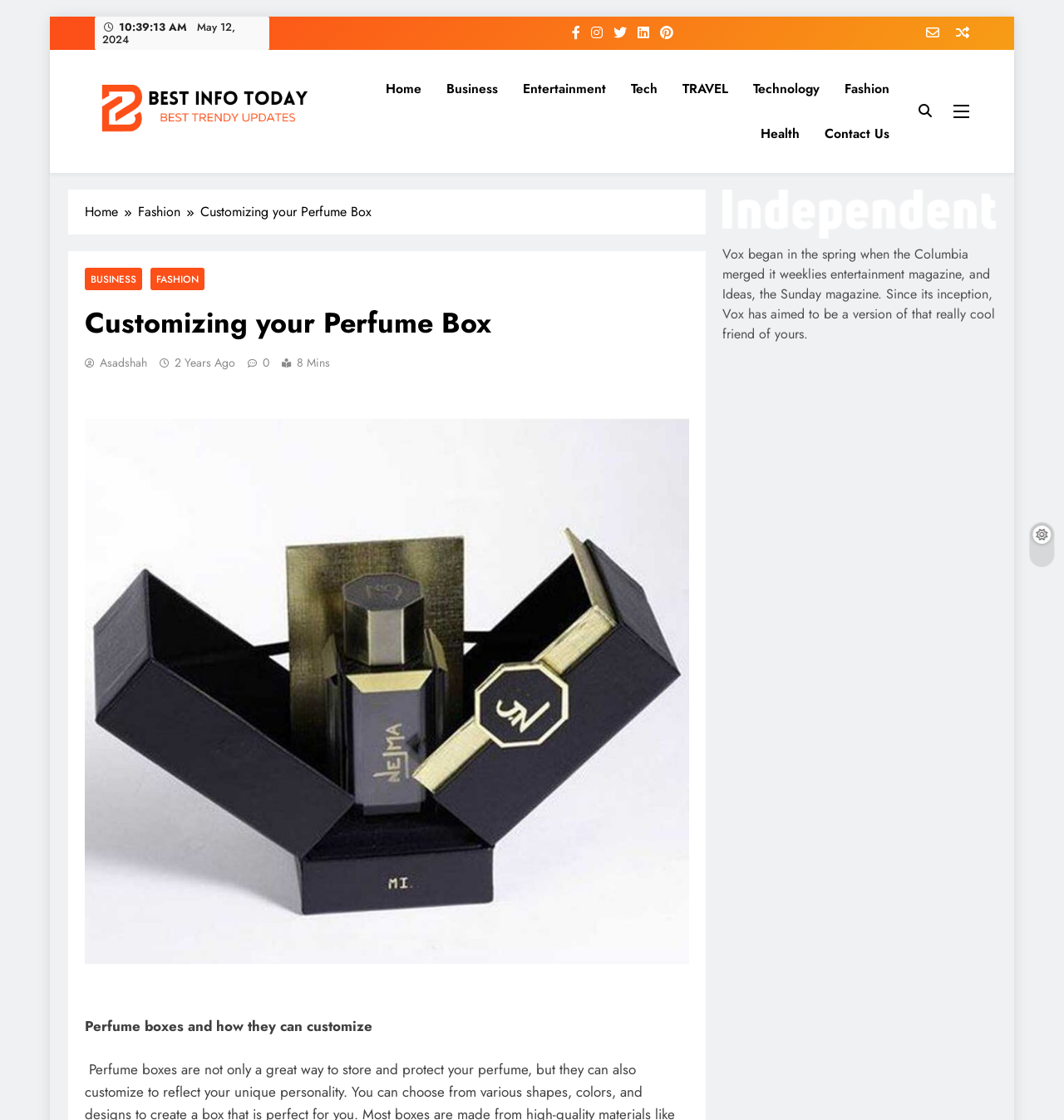What is the date? Using the information from the screenshot, answer with a single word or phrase.

May 12, 2024